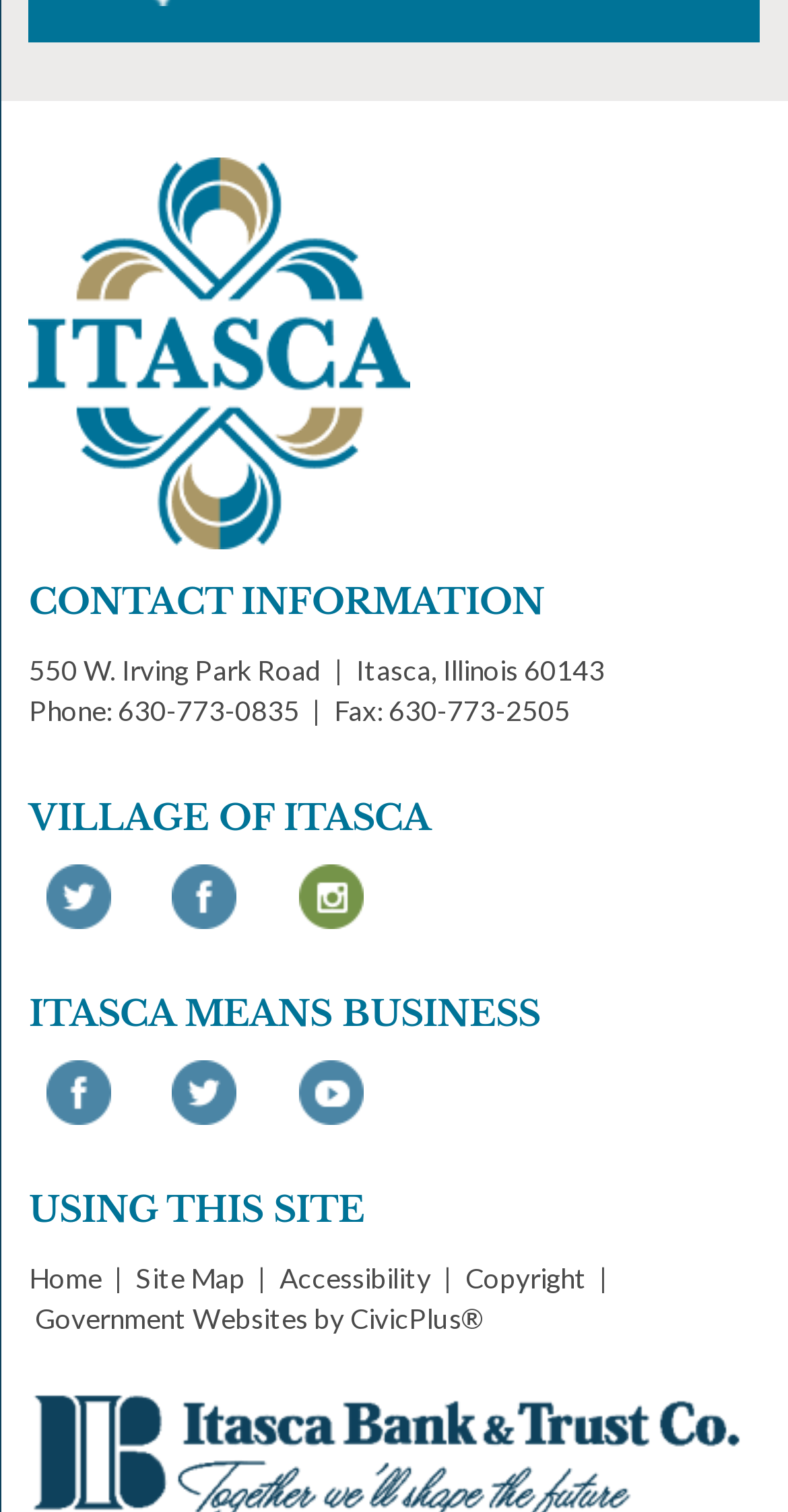Determine the coordinates of the bounding box that should be clicked to complete the instruction: "Open Twitter page". The coordinates should be represented by four float numbers between 0 and 1: [left, top, right, bottom].

[0.037, 0.571, 0.164, 0.614]